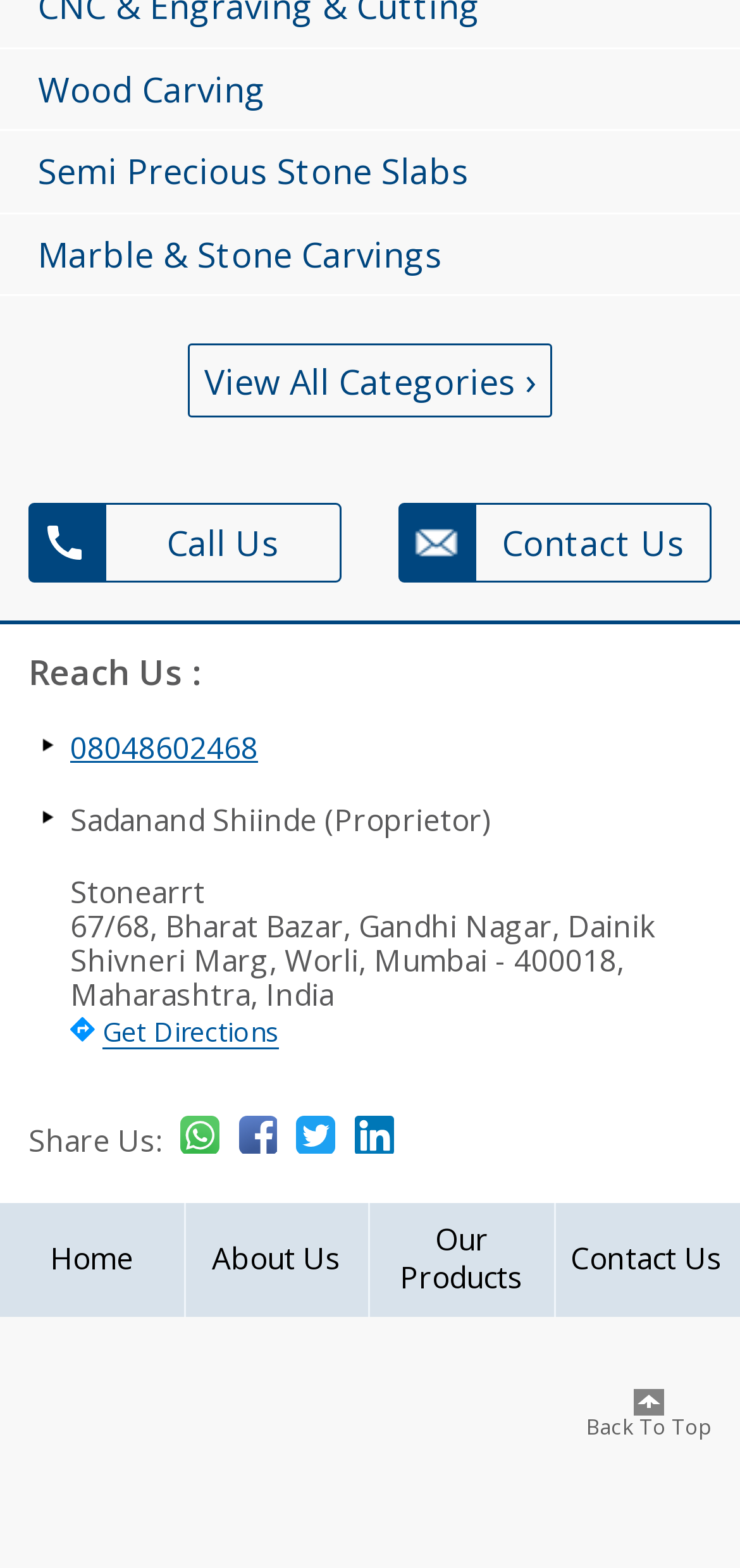What is the phone number to reach the company?
Provide a one-word or short-phrase answer based on the image.

08048602468